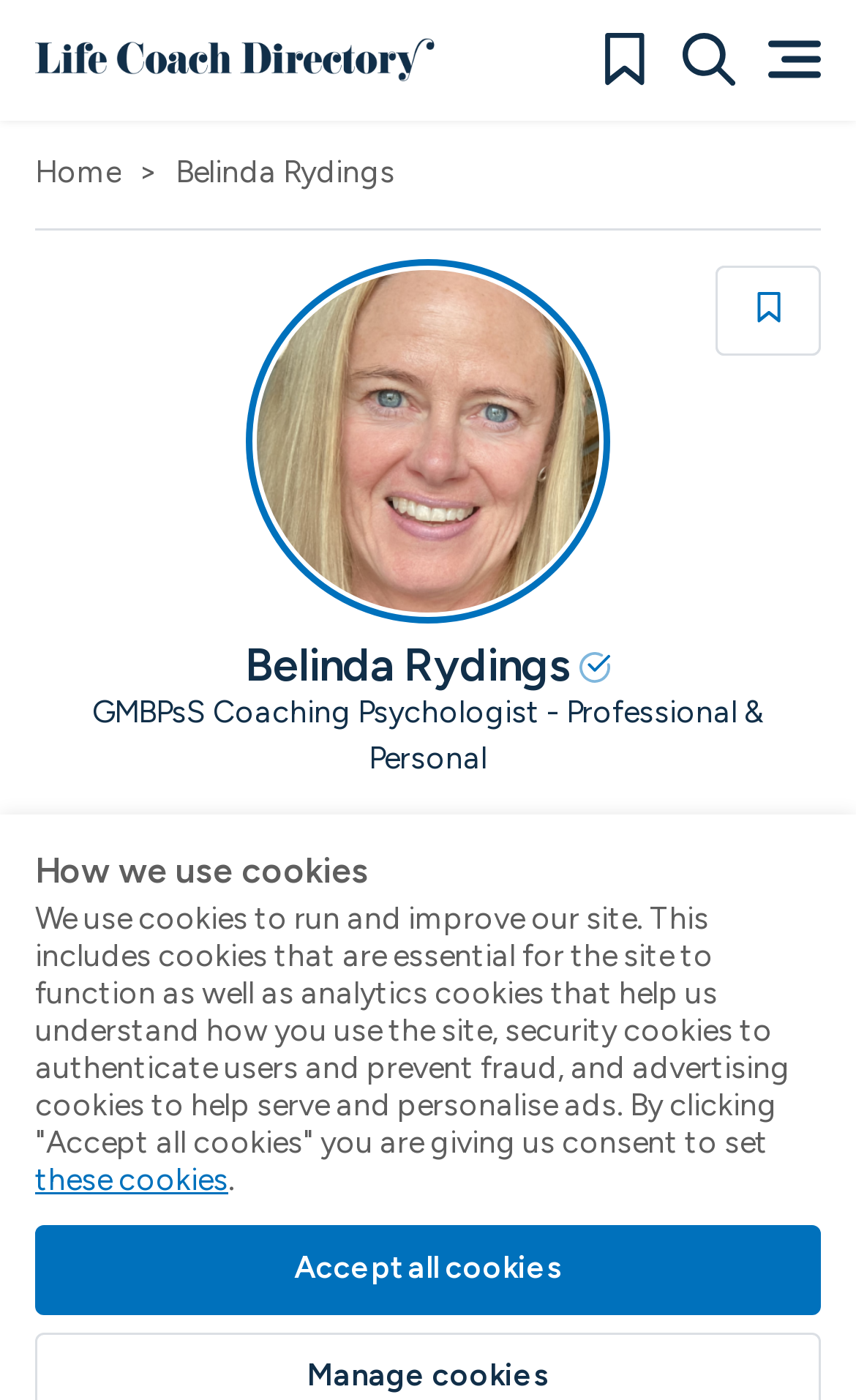Identify the bounding box coordinates of the section that should be clicked to achieve the task described: "Input your email".

None